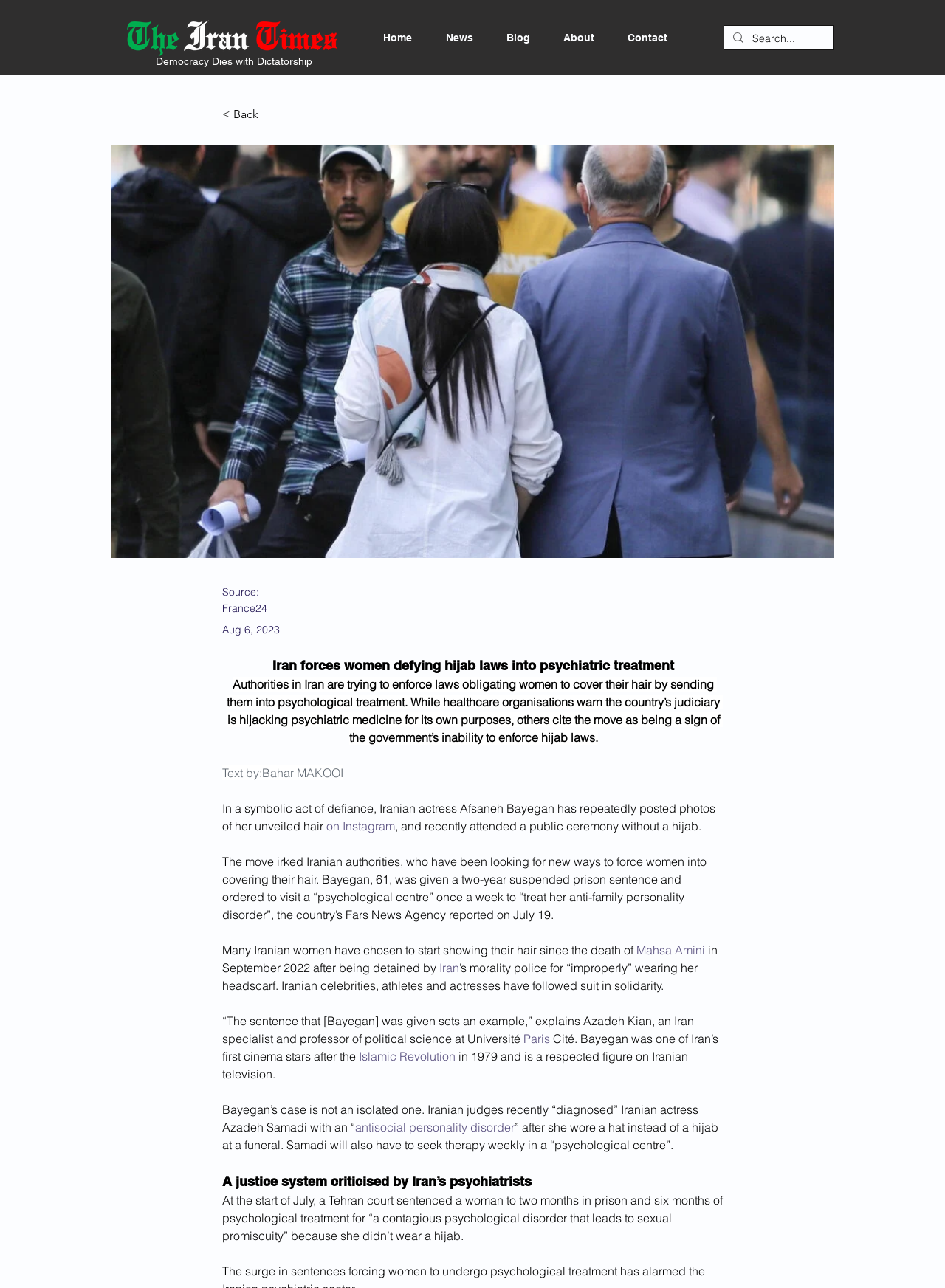Show the bounding box coordinates for the HTML element described as: "Islamic Revolution".

[0.38, 0.814, 0.482, 0.826]